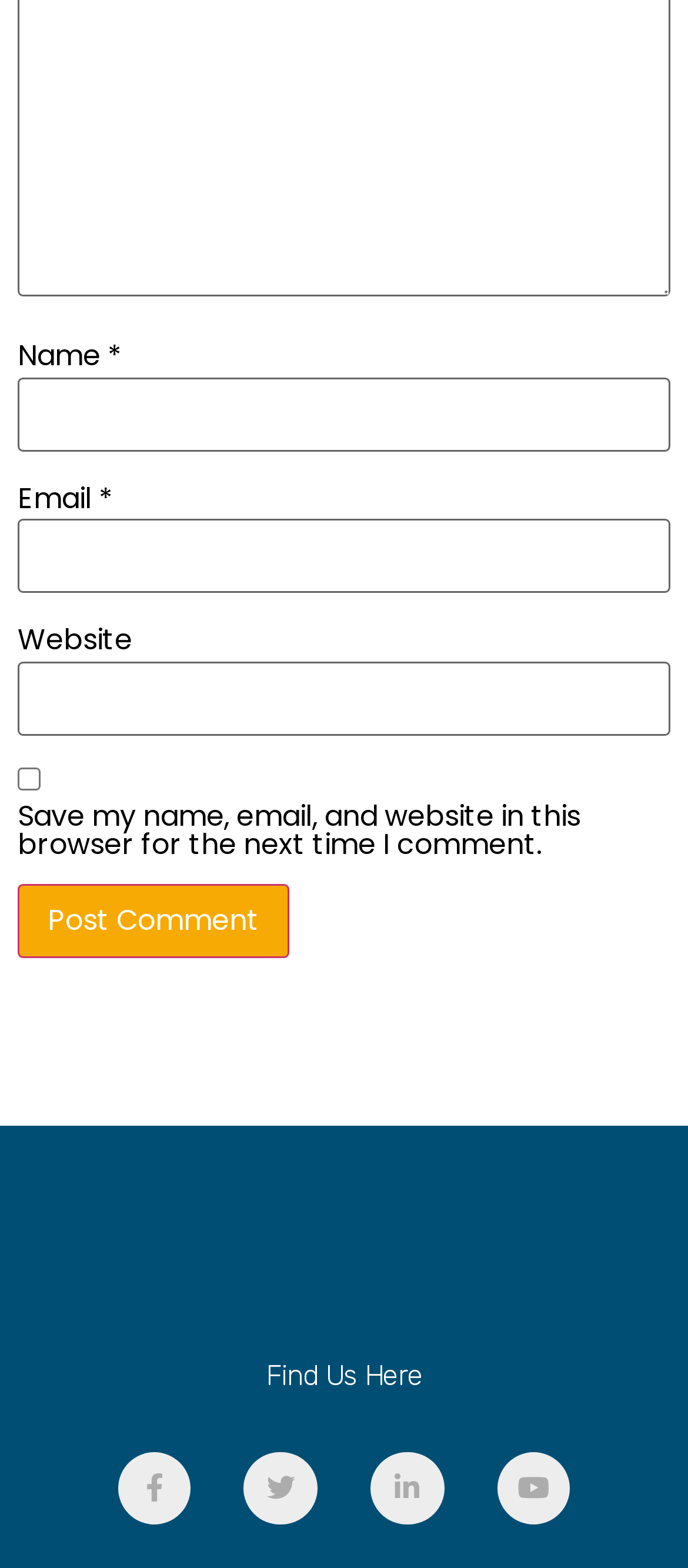Identify the bounding box coordinates of the clickable section necessary to follow the following instruction: "Type your website". The coordinates should be presented as four float numbers from 0 to 1, i.e., [left, top, right, bottom].

[0.026, 0.421, 0.974, 0.469]